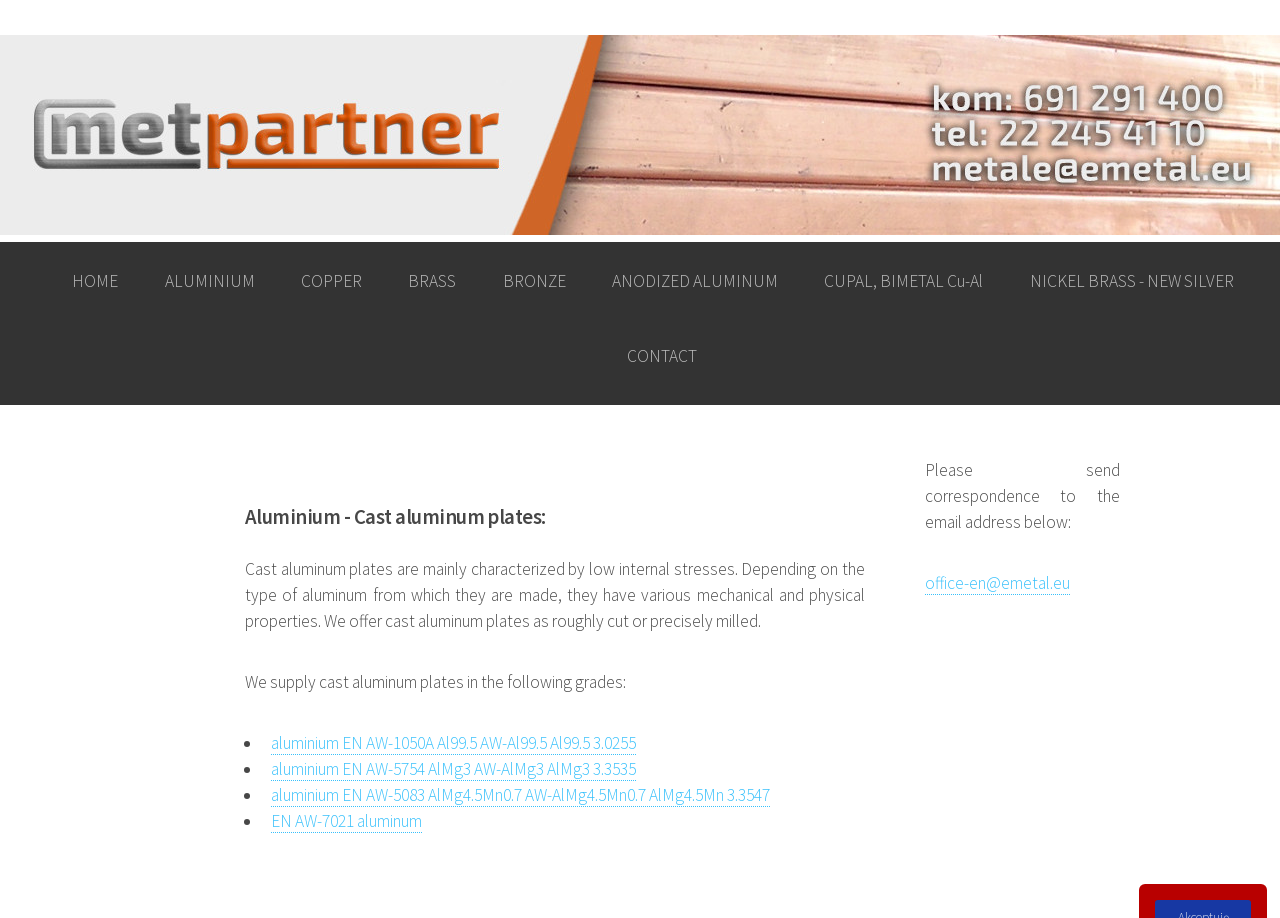Locate the bounding box coordinates of the item that should be clicked to fulfill the instruction: "send email to office".

[0.723, 0.623, 0.836, 0.648]